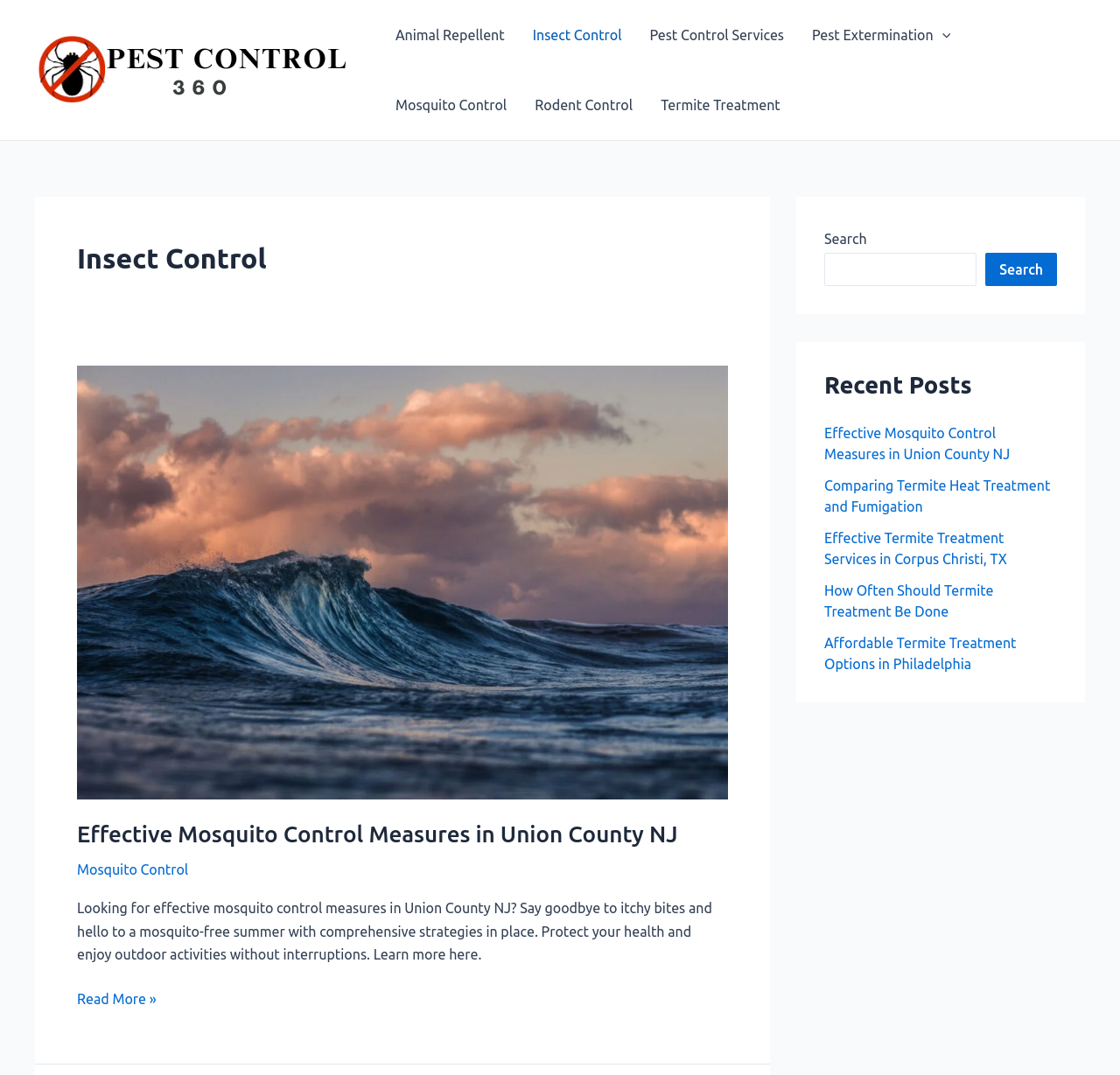What is the purpose of the search box?
Refer to the screenshot and deliver a thorough answer to the question presented.

The search box is located in the top-right corner of the webpage, and it allows users to search for specific topics or keywords within the website, making it easier to find relevant information.